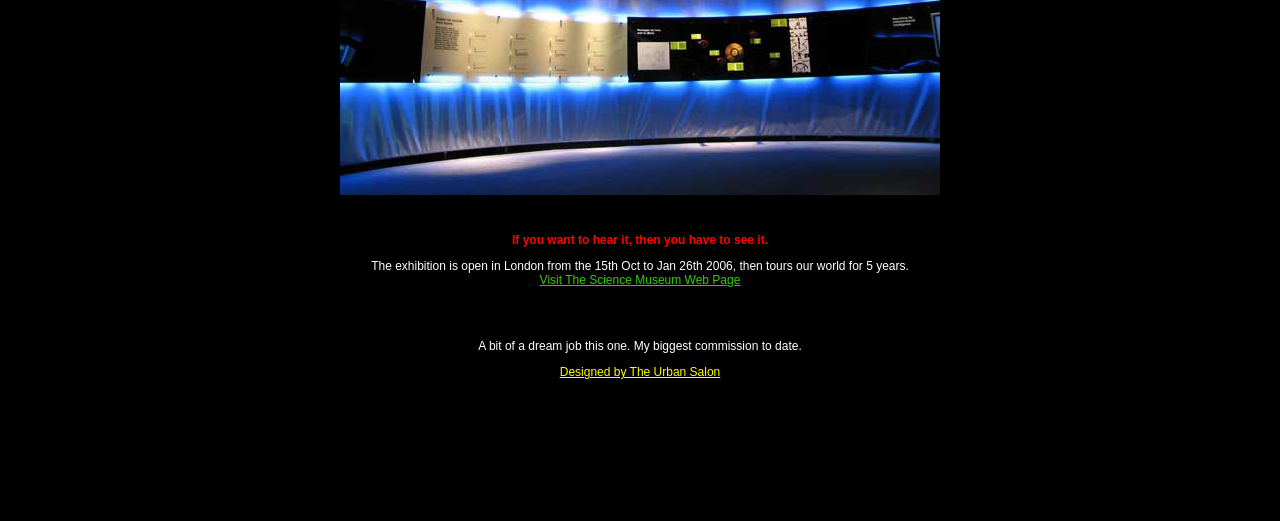Provide the bounding box coordinates for the UI element that is described as: "Designed by The Urban Salon".

[0.437, 0.701, 0.563, 0.727]